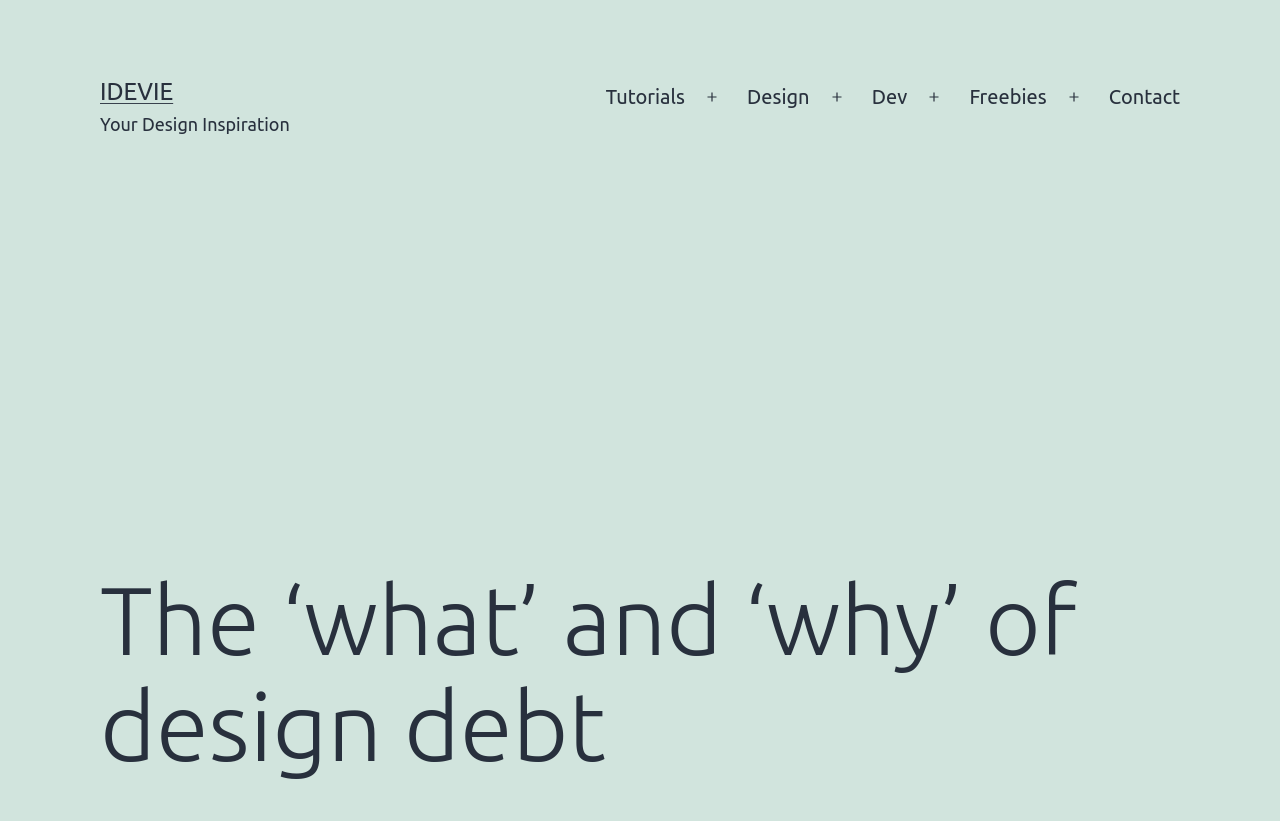Produce an elaborate caption capturing the essence of the webpage.

The webpage is about the first part of the 'Design Debt 101' series, focusing on the 'what' and 'why' of design debt. At the top left corner, there is a link to 'IDEVIE' and a static text 'Your Design Inspiration' next to it. 

Below these elements, there is a primary navigation menu that spans across the top of the page, containing links to 'Tutorials', 'Design', 'Dev', 'Freebies', and 'Contact'. Each link has a corresponding button to open a menu, but none of them are expanded.

On the main content area, there is an advertisement iframe that occupies most of the width, with a heading 'The ‘what’ and ‘why’ of design debt' inside it, which is the title of the article. The article content is not explicitly mentioned in the accessibility tree, but it is likely to be below the heading.